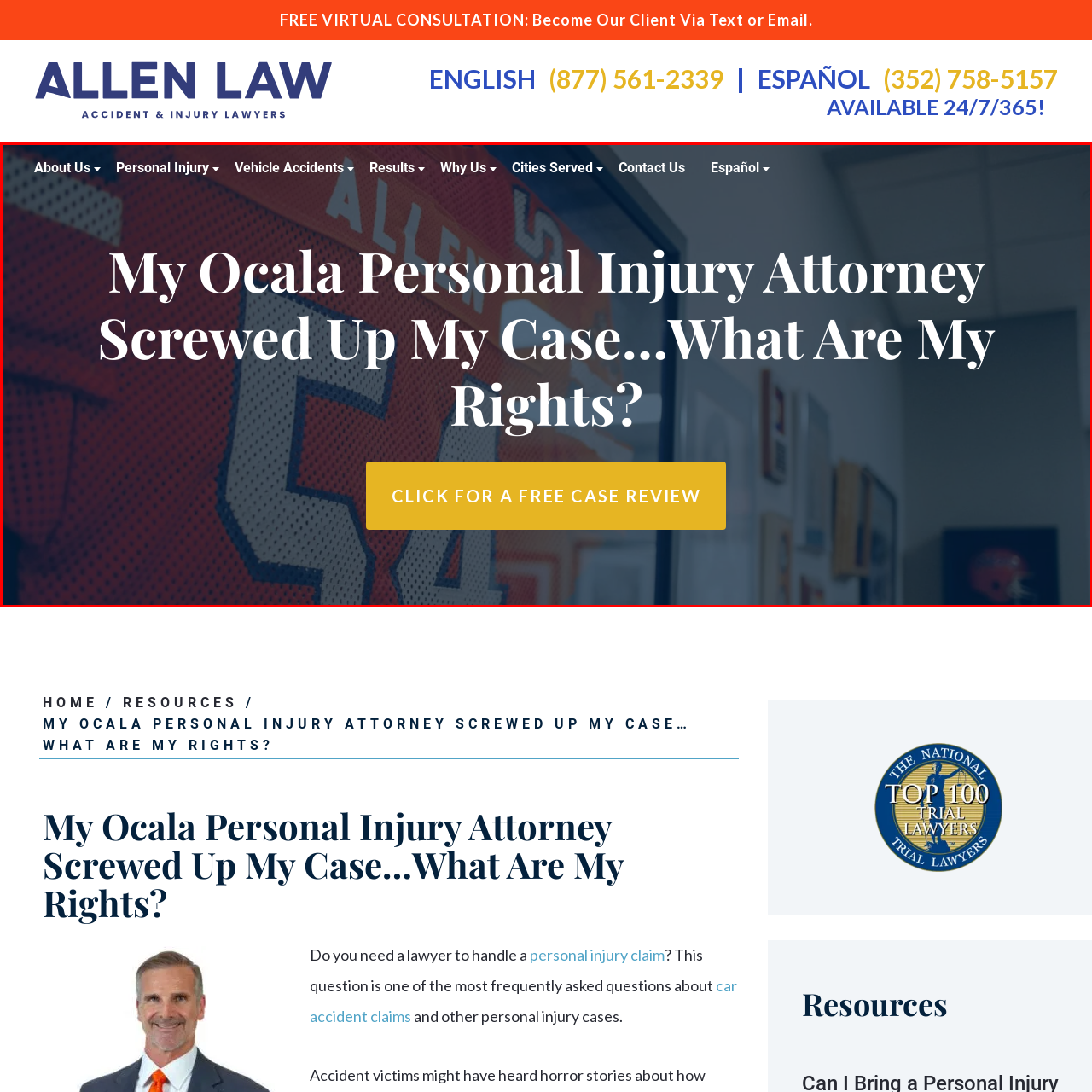Offer a comprehensive narrative for the image inside the red bounding box.

The image features the vibrant interior of the Allen Law Firm's Gainesville office, prominently displaying a red jersey with the name "ALLEN," which emphasizes the firm’s connection to its sports heritage. Superimposed over this visual background is a bold header stating, "My Ocala Personal Injury Attorney Screwed Up My Case…What Are My Rights?" This headline highlights the firm's focus on personal injury law and aims to resonate with potential clients seeking clarity on their legal rights. Below the main text, a call-to-action button reads, "CLICK FOR A FREE CASE REVIEW," encouraging visitors to engage with the firm for a complimentary consultation. The overall design reflects a professional yet approachable atmosphere, inviting individuals navigating personal injury claims to seek assistance.